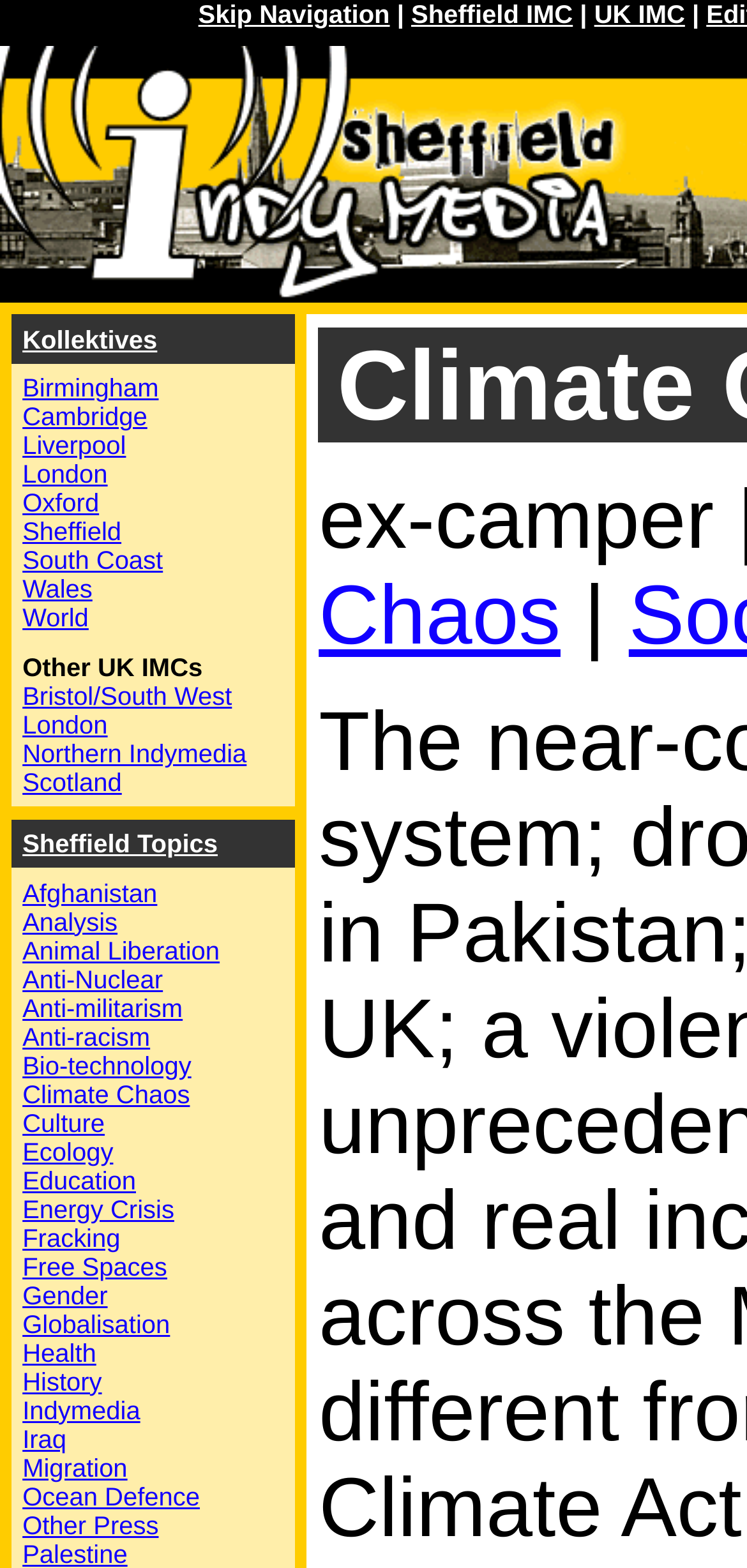Please identify the bounding box coordinates of where to click in order to follow the instruction: "Check out the Ocean Defence link".

[0.03, 0.945, 0.268, 0.963]